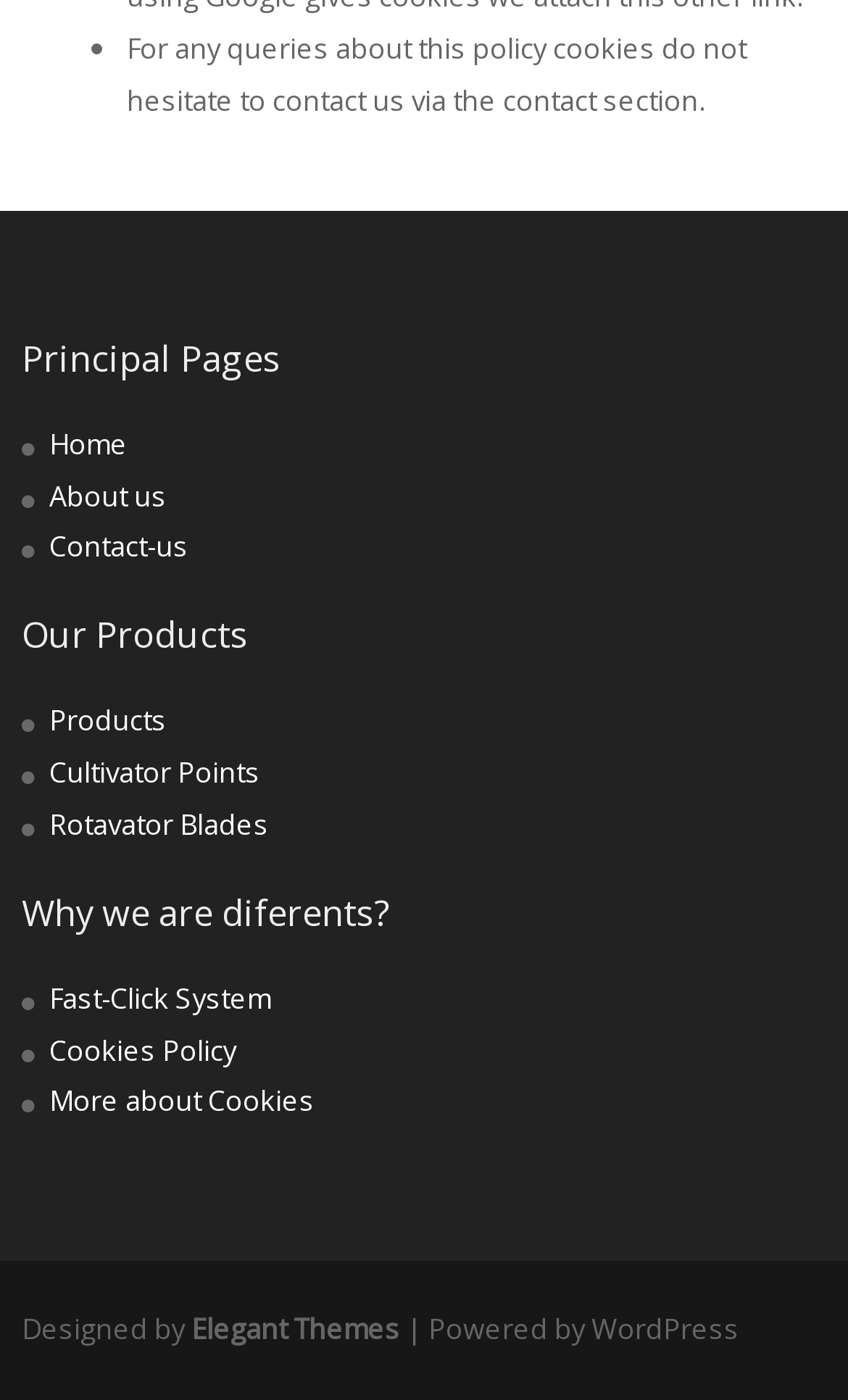Specify the bounding box coordinates of the element's area that should be clicked to execute the given instruction: "contact us". The coordinates should be four float numbers between 0 and 1, i.e., [left, top, right, bottom].

[0.026, 0.373, 0.974, 0.41]